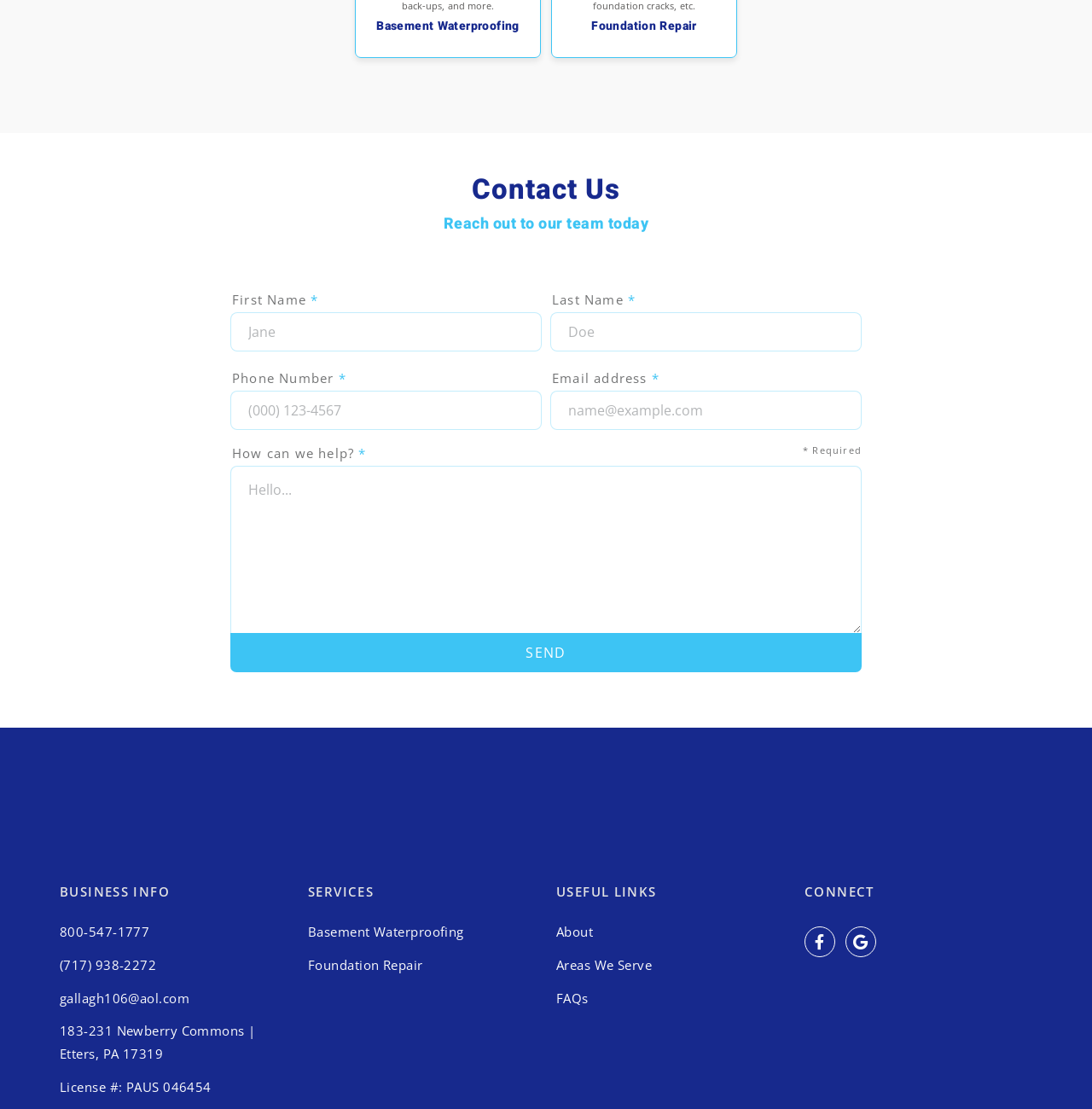Using the information in the image, give a comprehensive answer to the question: 
What is the company's phone number?

I found the phone numbers in the BUSINESS INFO section at the bottom of the webpage. There are two phone numbers listed: 800-547-1777 and (717) 938-2272.